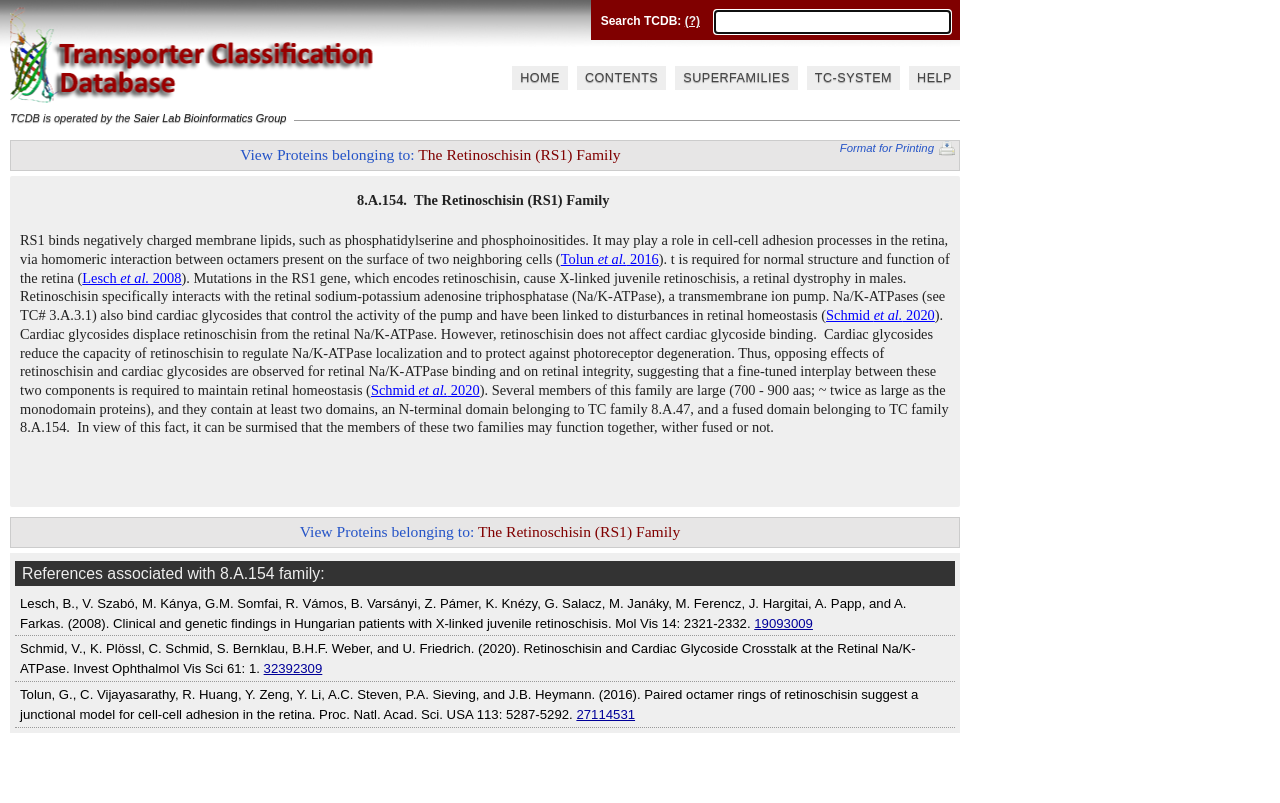Given the element description, predict the bounding box coordinates in the format (top-left x, top-left y, bottom-right x, bottom-right y). Make sure all values are between 0 and 1. Here is the element description: Format for Printing

[0.656, 0.174, 0.734, 0.196]